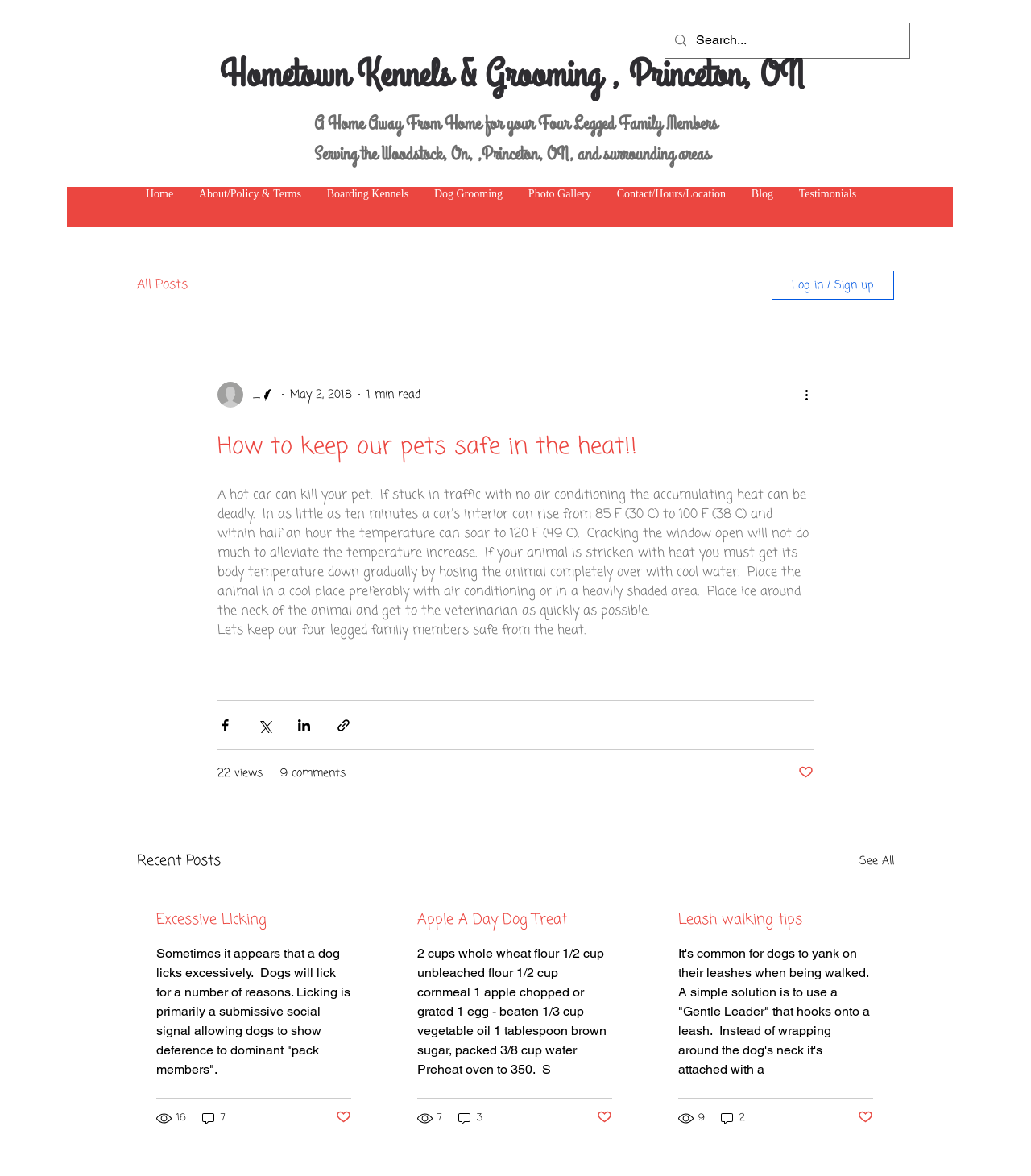Find the bounding box coordinates for the element described here: "Leash walking tips".

[0.658, 0.773, 0.847, 0.792]